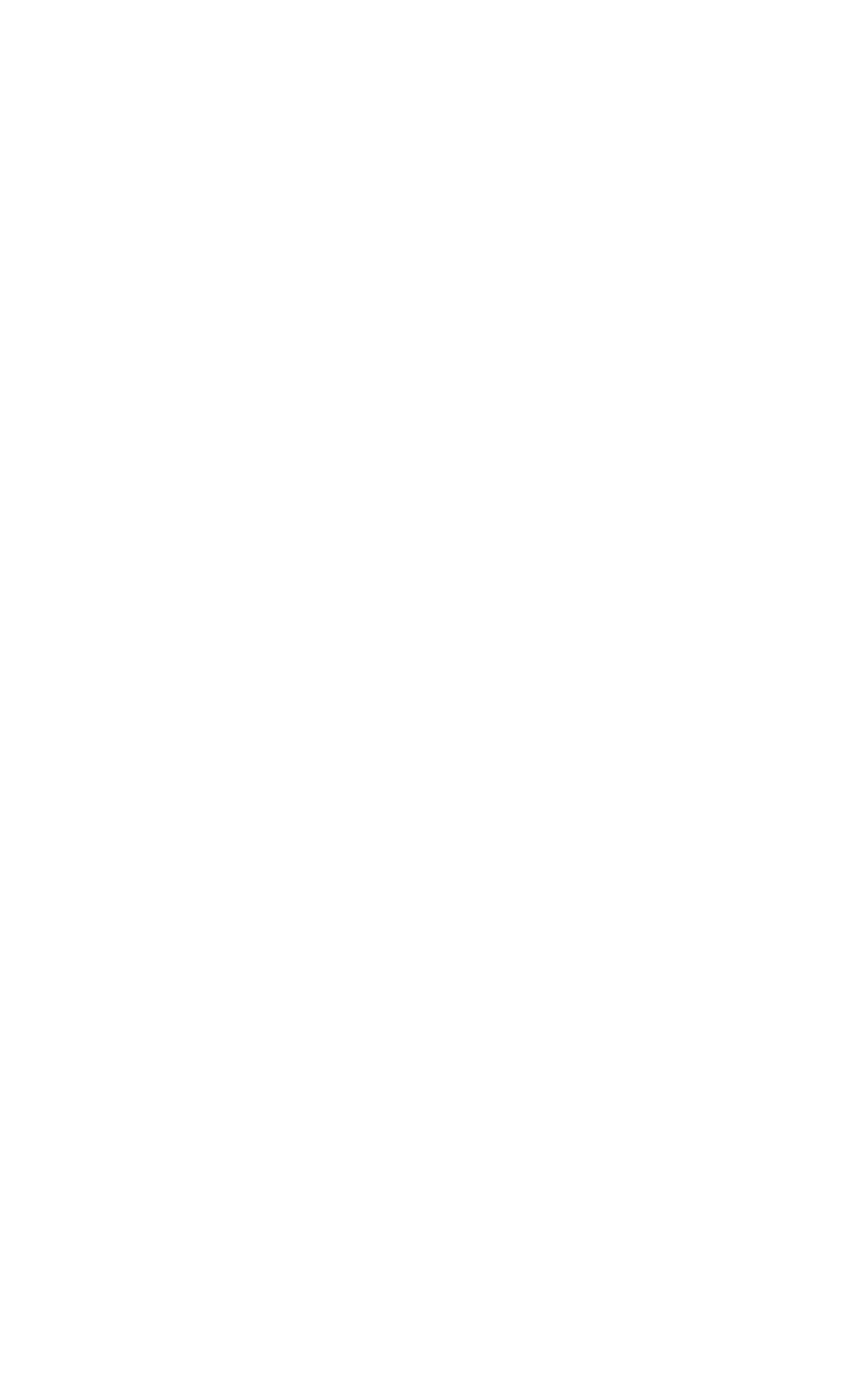Could you find the bounding box coordinates of the clickable area to complete this instruction: "Check ICP registration number"?

[0.026, 0.852, 0.361, 0.875]